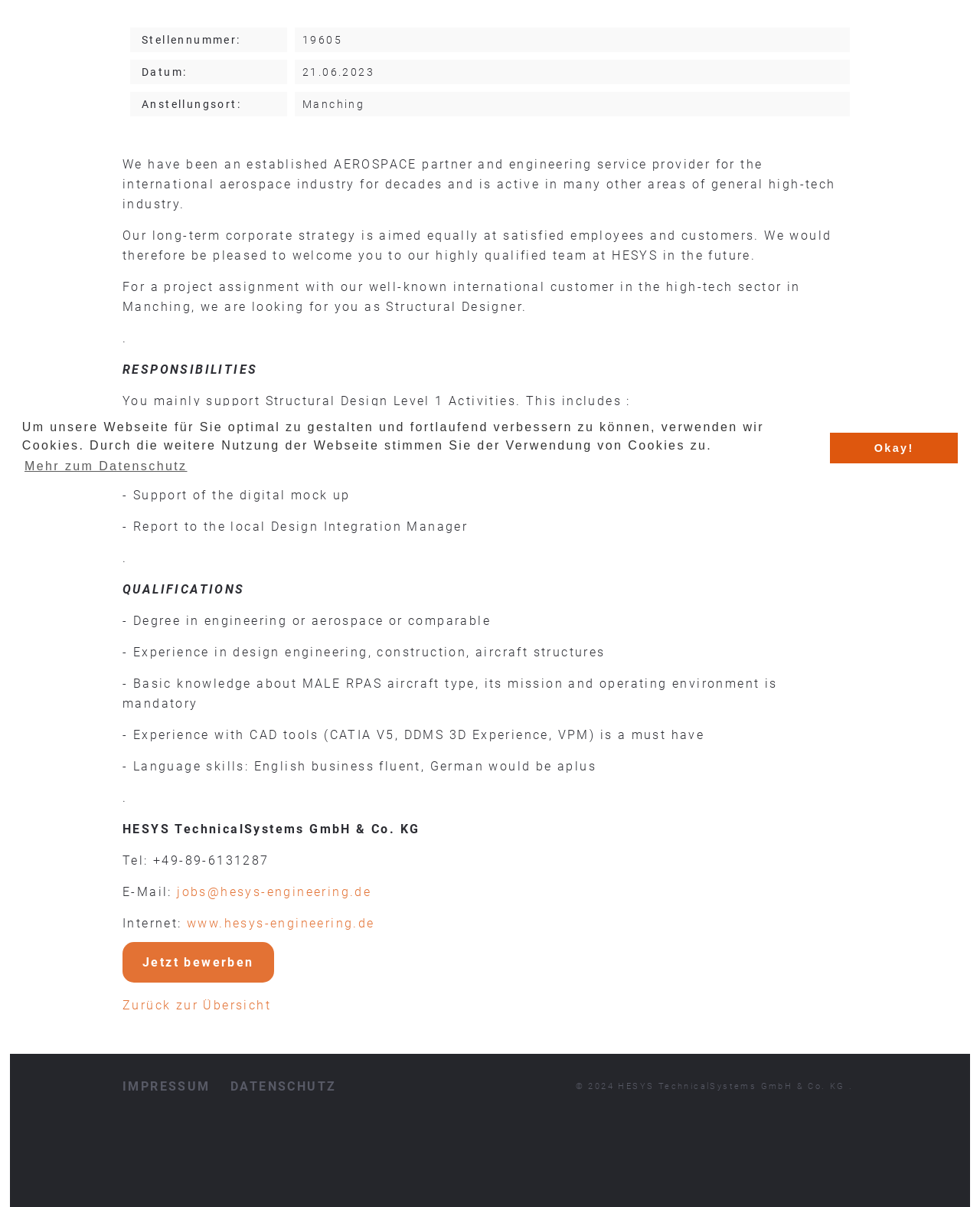Find the bounding box coordinates for the HTML element described in this sentence: "Zurück zur Übersicht". Provide the coordinates as four float numbers between 0 and 1, in the format [left, top, right, bottom].

[0.125, 0.827, 0.277, 0.839]